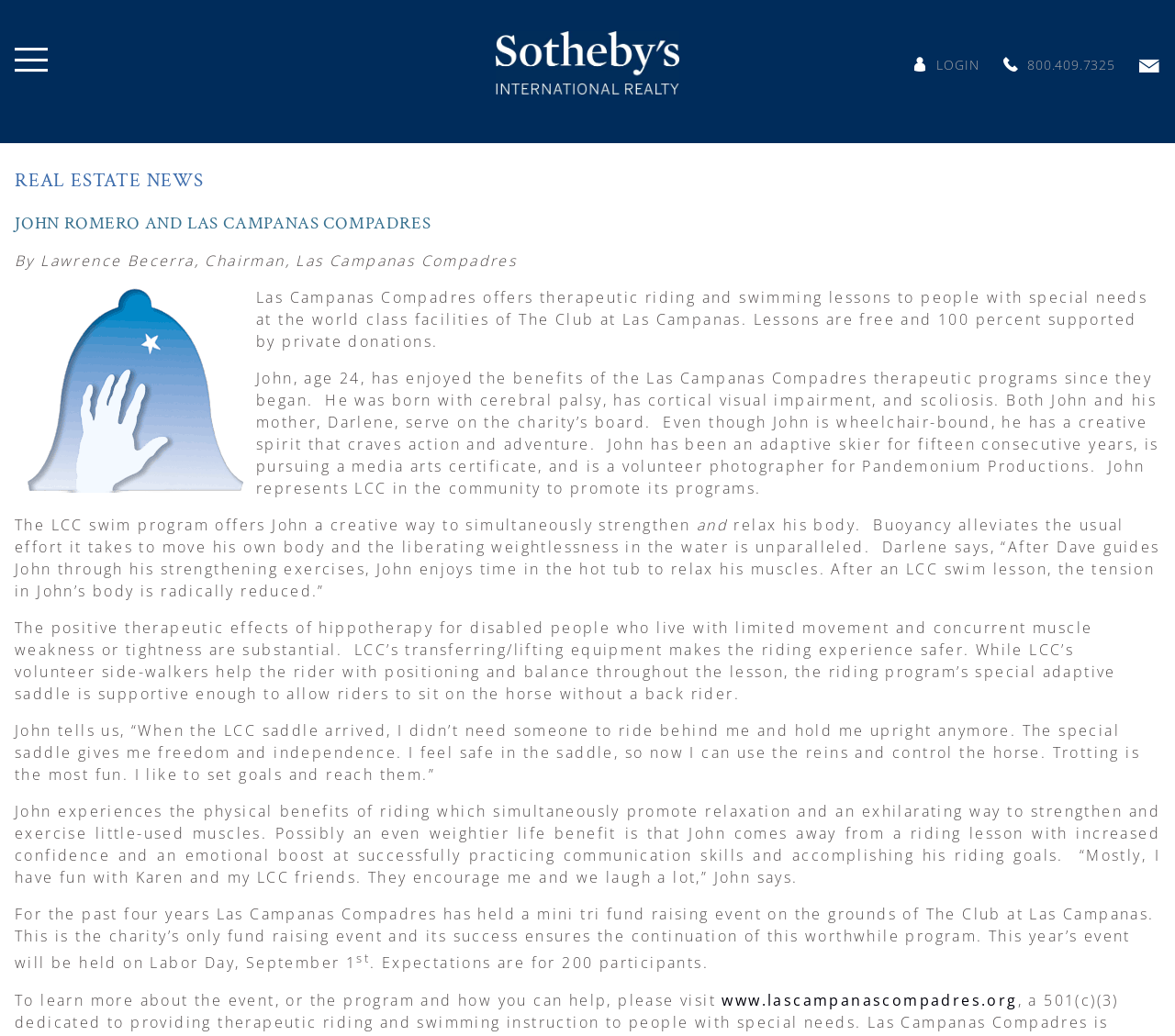Using the provided element description: "alt="Santa Fe Sotheby's International Realty"", identify the bounding box coordinates. The coordinates should be four floats between 0 and 1 in the order [left, top, right, bottom].

[0.422, 0.076, 0.578, 0.095]